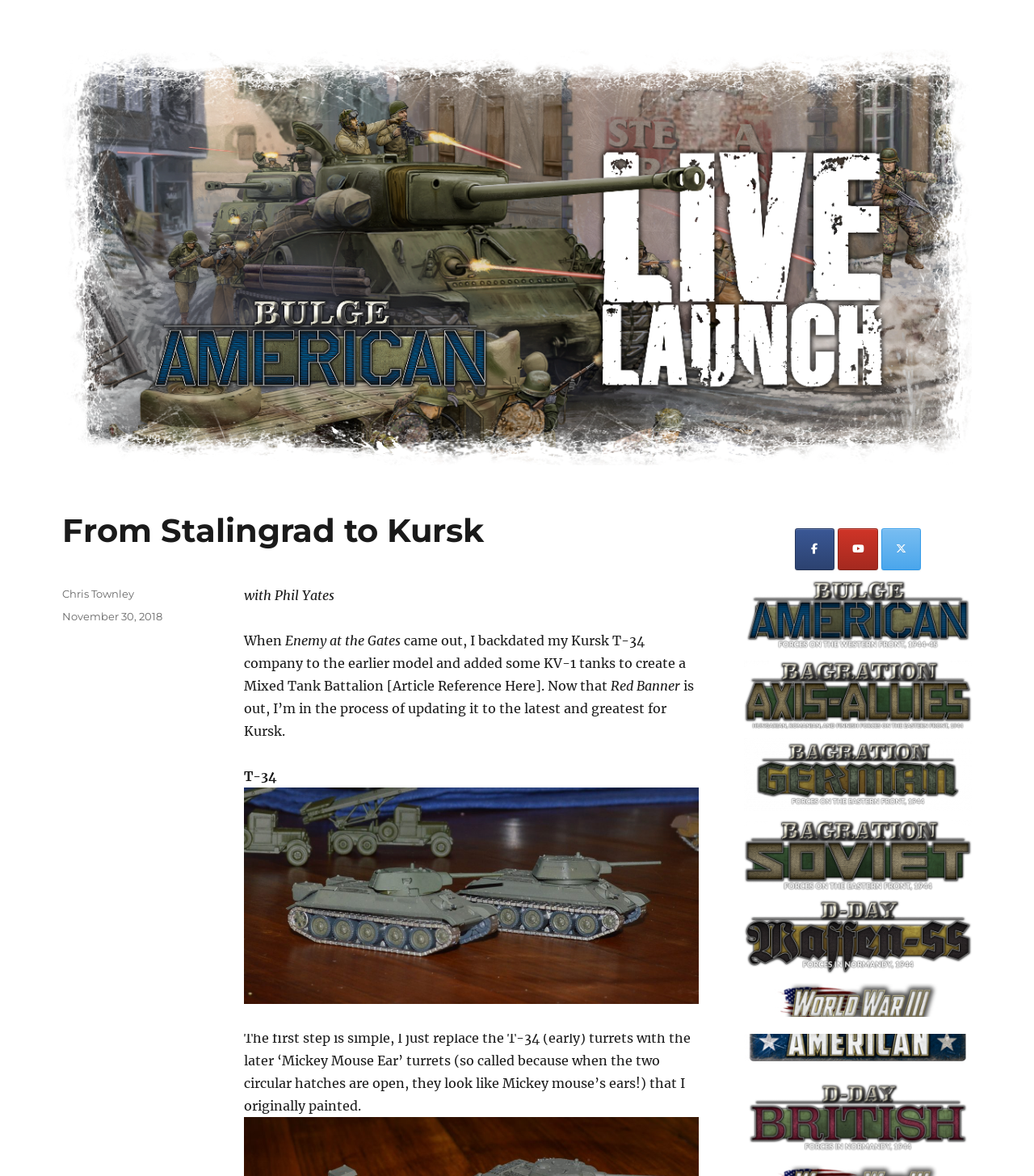What is the name of the person mentioned in the article?
Answer the question with a single word or phrase, referring to the image.

Phil Yates